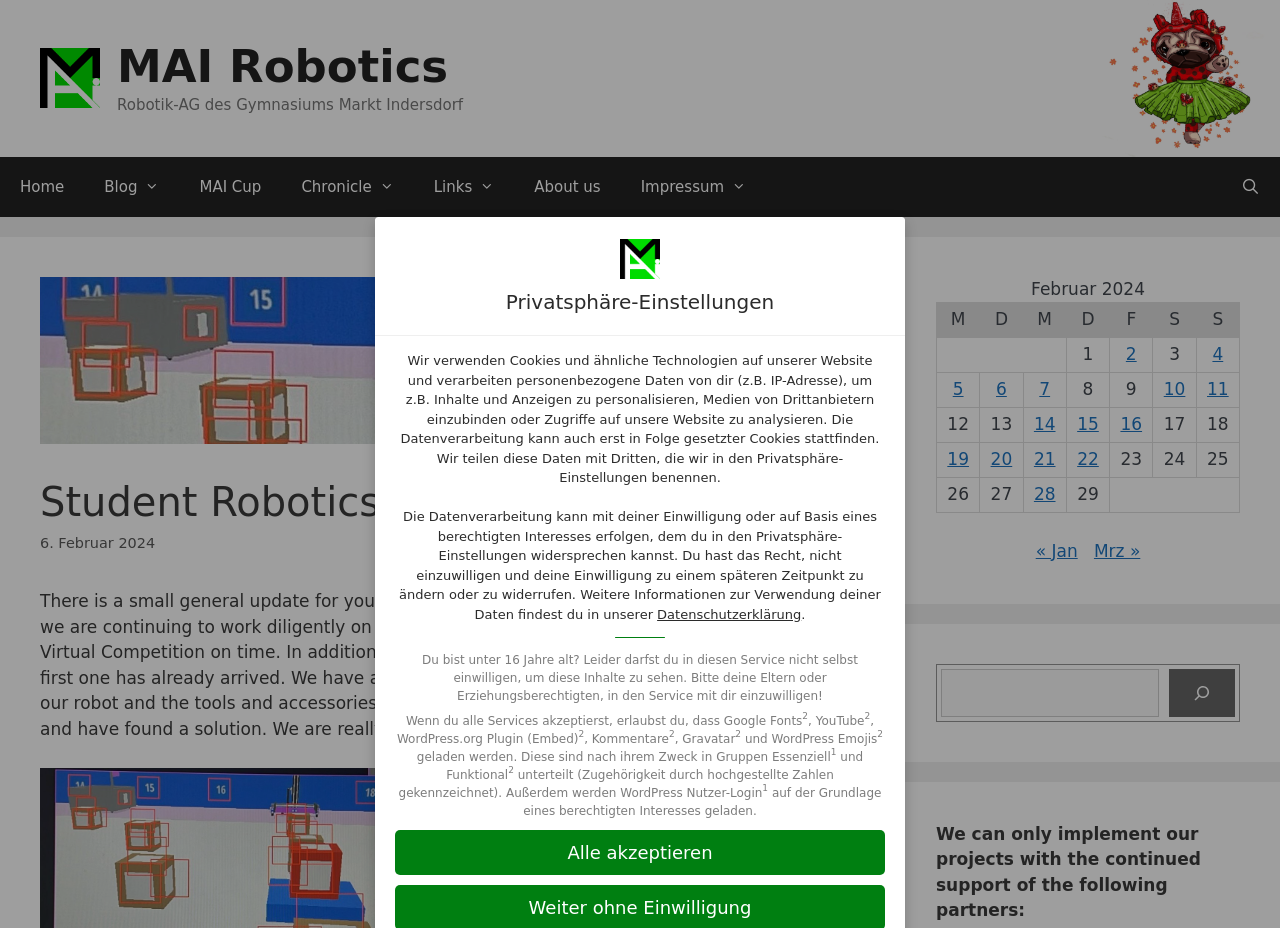Create a detailed narrative of the webpage’s visual and textual elements.

This webpage is about Student Robotics, specifically focusing on passports. At the top, there is a link to "Zu Einwilligungsoptionen springen" (Jump to consent options). Below it, a heading "Privatsphäre-Einstellungen" (Privacy settings) is displayed. 

A block of text explains how the website uses cookies and similar technologies to personalize content, integrate third-party media, and analyze website access. This text is divided into two paragraphs, with the second paragraph mentioning the right to refuse consent and change or revoke it later. A link to the "Datenschutzerklärung" (Privacy policy) is provided at the end of the second paragraph.

Further down, a message is displayed, stating that users under 16 years old cannot consent to the service themselves and need to ask their parents or guardians for permission. 

Below this message, a list of services is presented, including Google Fonts, YouTube, WordPress.org Plugin (Embed), comments, Gravatar, and WordPress Emojis. Each service is labeled as either "Funktional" (Functional) or "Essenziell" (Essential). 

At the bottom of the page, a button "Alle akzeptieren" (Accept all) is displayed, allowing users to consent to all services.